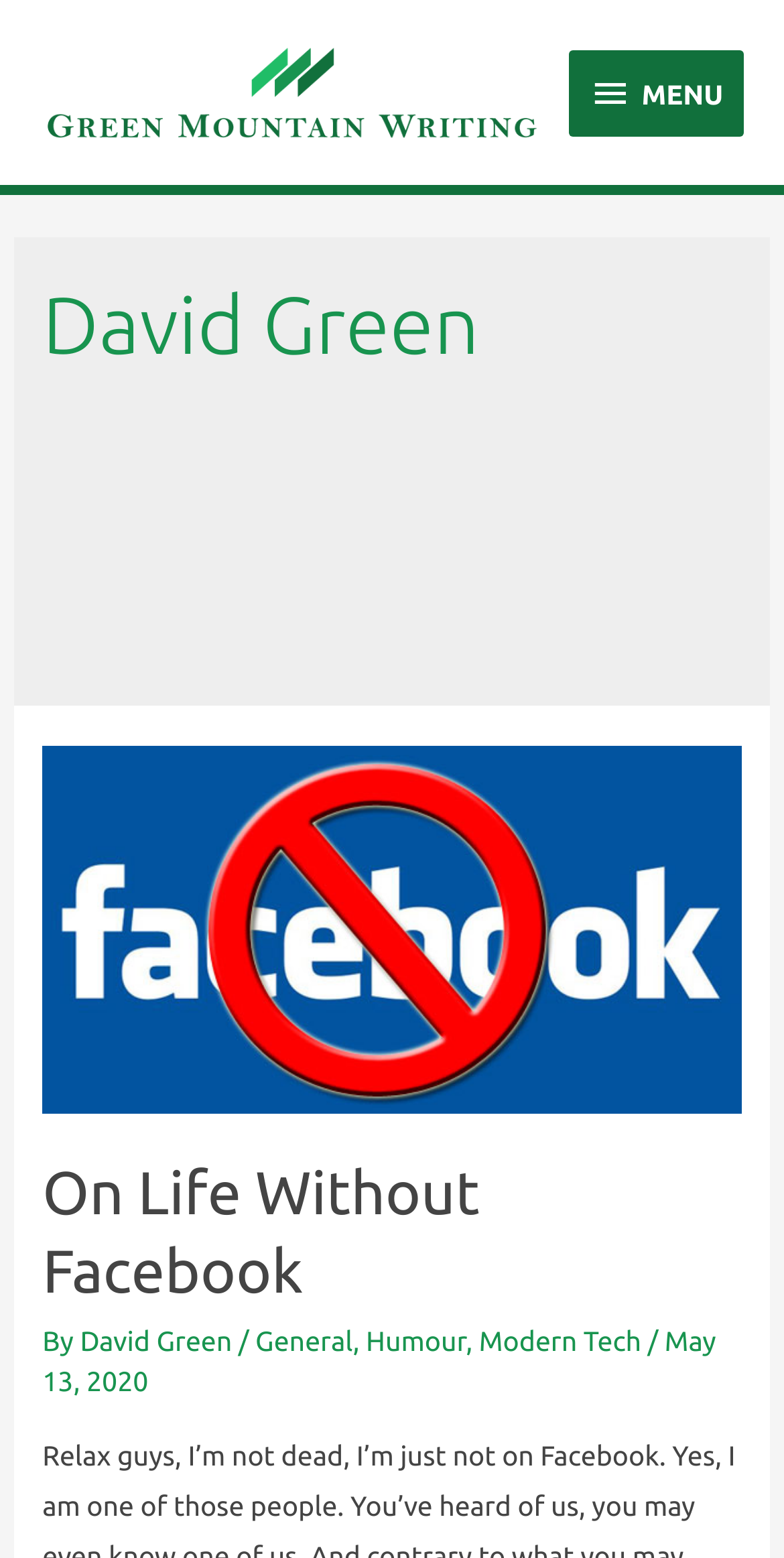Locate the bounding box coordinates of the area where you should click to accomplish the instruction: "Read the article On Life Without Facebook".

[0.054, 0.744, 0.612, 0.838]